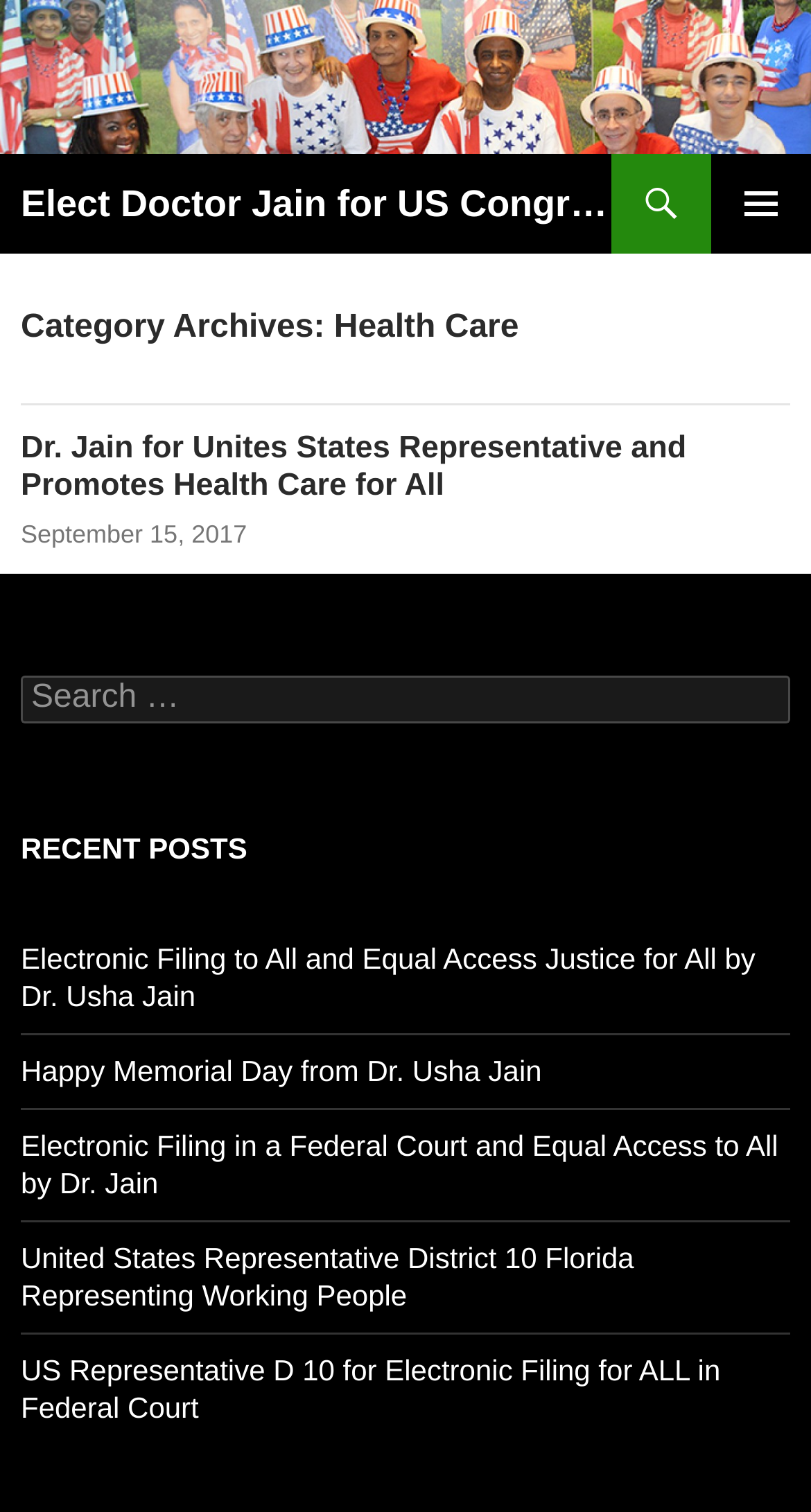Give a comprehensive overview of the webpage, including key elements.

The webpage is about Dr. Usha Jain's campaign for US Congress District 10, with a focus on healthcare. At the top, there is a banner with an image and a link to "Elect Doctor Jain for US Congress Distict 10". Below the banner, there is a heading with the same text, followed by a link to "Search" and a button labeled "PRIMARY MENU".

The main content of the page is divided into sections. The first section has a heading "Category Archives: Health Care" and appears to be an introduction or overview of Dr. Jain's stance on healthcare. Below this, there is an article with a heading "Dr. Jain for Unites States Representative and Promotes Health Care for All", which includes a link to the same title and a timestamp "September 15, 2017".

Further down the page, there is a search bar with a label "Search for:" and a search box. Below the search bar, there is a heading "RECENT POSTS" followed by a list of links to recent posts, including "Electronic Filing to All and Equal Access Justice for All by Dr. Usha Jain", "Happy Memorial Day from Dr. Usha Jain", and others. These links appear to be blog posts or news articles related to Dr. Jain's campaign and healthcare issues.